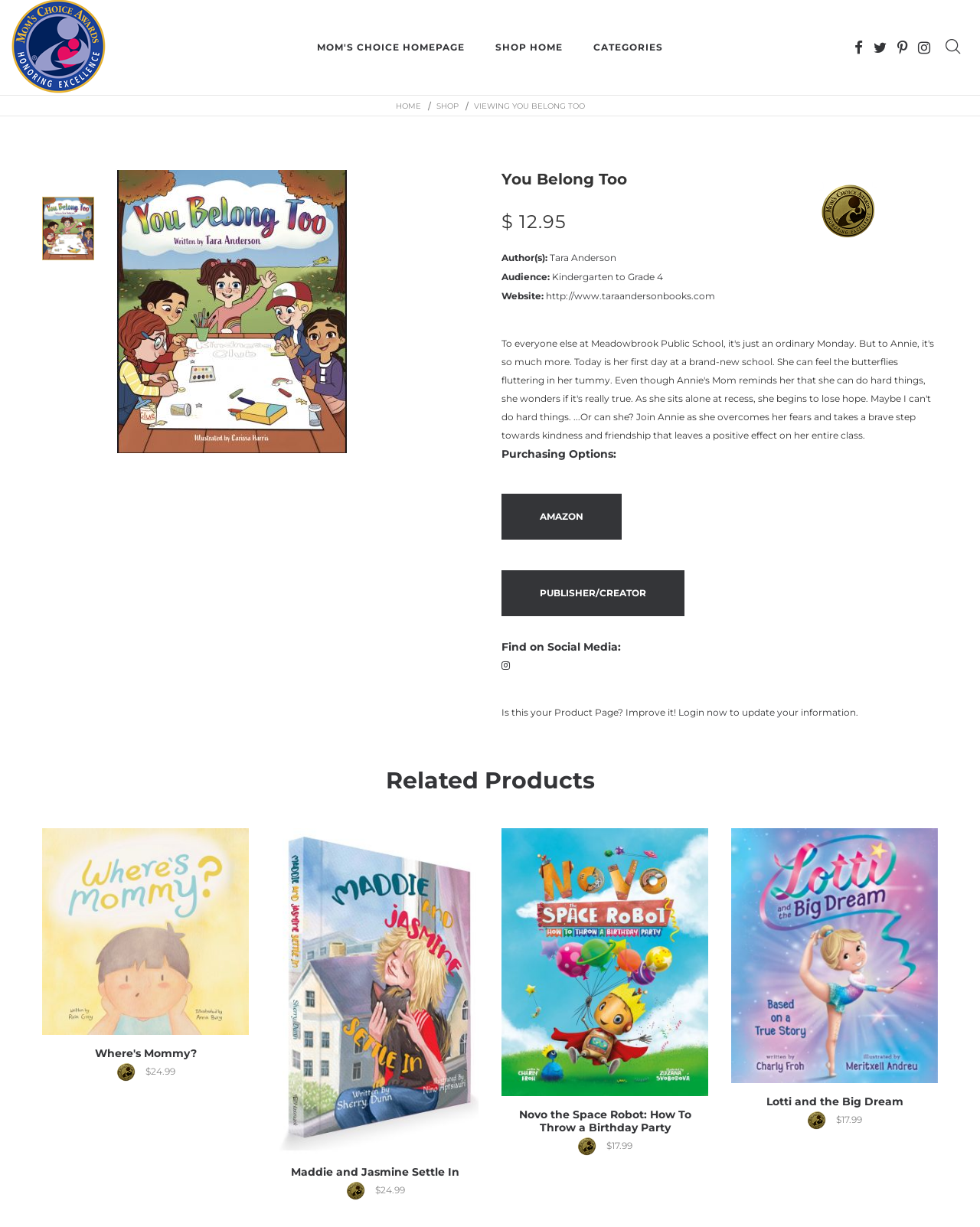Please mark the bounding box coordinates of the area that should be clicked to carry out the instruction: "Purchase on AMAZON".

[0.512, 0.402, 0.634, 0.44]